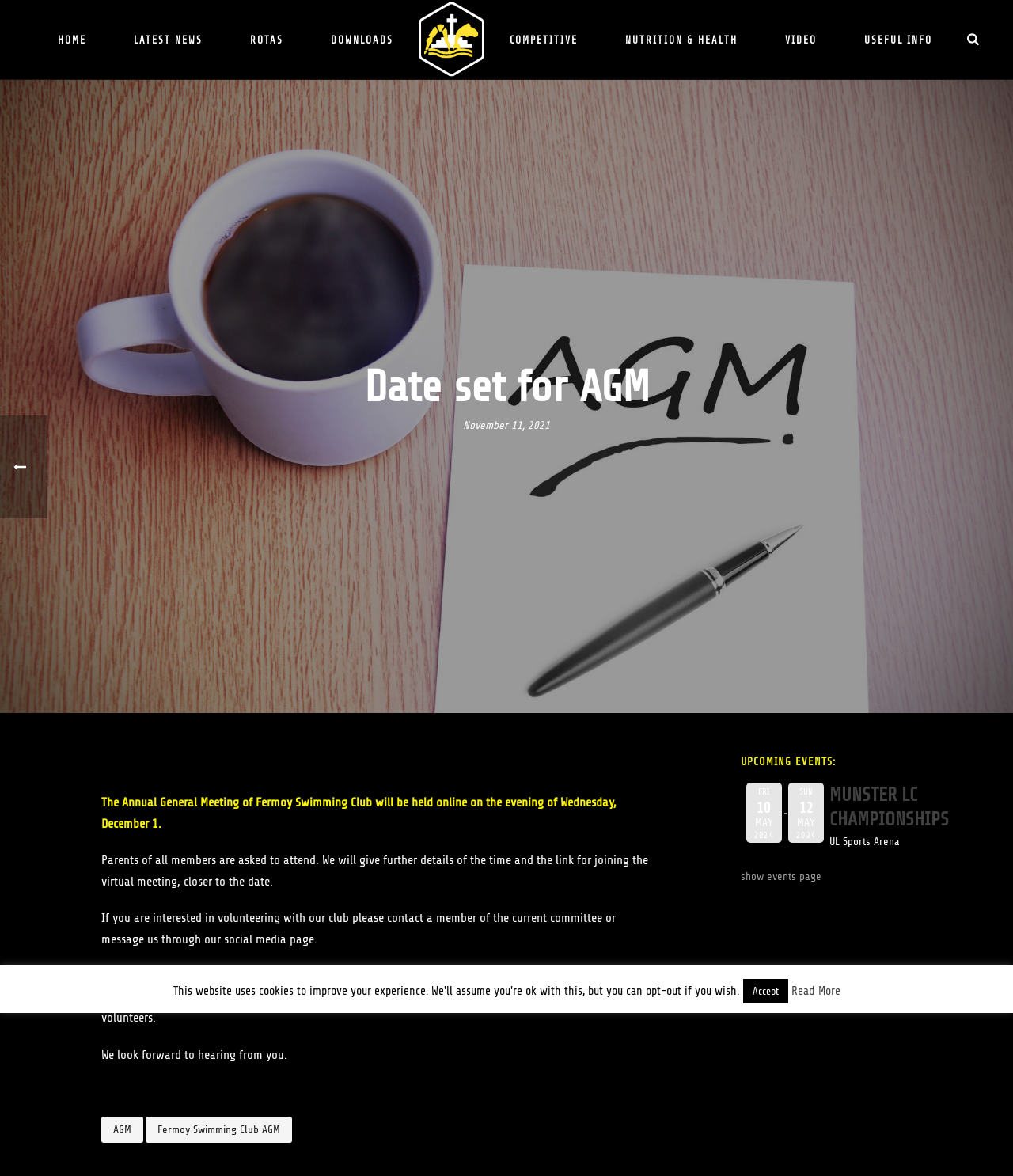Give a complete and precise description of the webpage's appearance.

The webpage is about Fermoy Swimming Club, with a prominent heading "Date set for AGM" at the top center of the page. Below the heading, there is a time element displaying "November 11, 2021". 

On the top navigation bar, there are several links, including "HOME", "LATEST NEWS", "ROTAS", "DOWNLOADS", "COMPETITIVE", "NUTRITION & HEALTH", "VIDEO", and "USEFUL INFO", each with a dropdown menu. The navigation bar is divided into two sections, with the first section containing the links from "HOME" to "Building Traditions One Stroke At A Time", which is accompanied by an image. The second section starts from "COMPETITIVE" to "USEFUL INFO".

The main content of the page is about the Annual General Meeting (AGM) of Fermoy Swimming Club, which will be held online on the evening of Wednesday, December 1. The meeting is open to parents of all members, and further details will be provided closer to the date. The club is also seeking volunteers, as several committee positions need to be filled.

Below the AGM announcement, there is a section titled "UPCOMING EVENTS", which lists two events: "MUNSTER LC CHAMPIONSHIPS" on May 12, 2024, at UL Sports Arena, and another event on an unspecified date. There is a link to "show events page" and a button "Accept" nearby.

On the right side of the page, there is a complementary section with a link "AGM" and another link "Fermoy Swimming Club AGM". At the bottom of the page, there is a link "Read More" and an image.